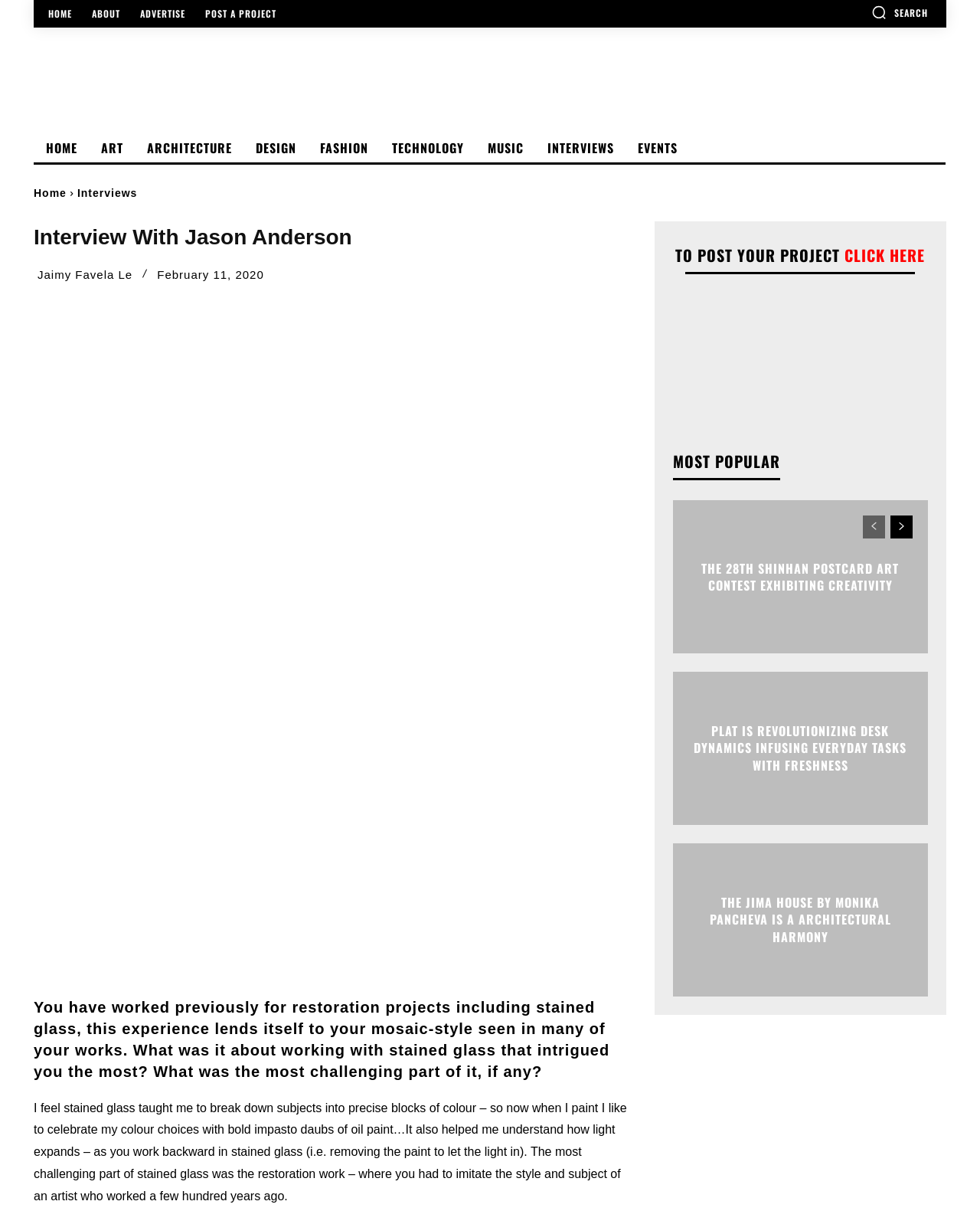Provide a comprehensive description of the webpage.

This webpage is an interview with Jason Anderson, an artist who has worked on restoration projects including stained glass. The page has a navigation menu at the top with links to "HOME", "ABOUT", "ADVERTISE", and "POST A PROJECT". On the top right, there is a search button with a magnifying glass icon. Below the navigation menu, there is a logo on the left and a set of links to different categories such as "ART", "ARCHITECTURE", "DESIGN", and "MUSIC".

The main content of the page is an interview with Jason Anderson, where he talks about his experience working with stained glass and how it has influenced his art style. The interview is divided into sections with headings and paragraphs of text. There is also a large image of Jason Anderson's artwork on the left side of the page.

On the right side of the page, there are social media links to share the interview on Facebook, Twitter, Pinterest, and WhatsApp. Below the interview, there is a section with a heading "MOST POPULAR" and a list of links to other articles or projects, including "The 28th ShinHan Postcard Art Contest Exhibiting Creativity", "Plat is Revolutionizing Desk Dynamics Infusing Everyday Tasks with Freshness", and "The Jima House by Monika Pancheva is a Architectural Harmony". At the bottom of the page, there are links to navigate to the previous and next pages.

Overall, the webpage has a clean and organized layout, with a focus on showcasing Jason Anderson's artwork and interview.